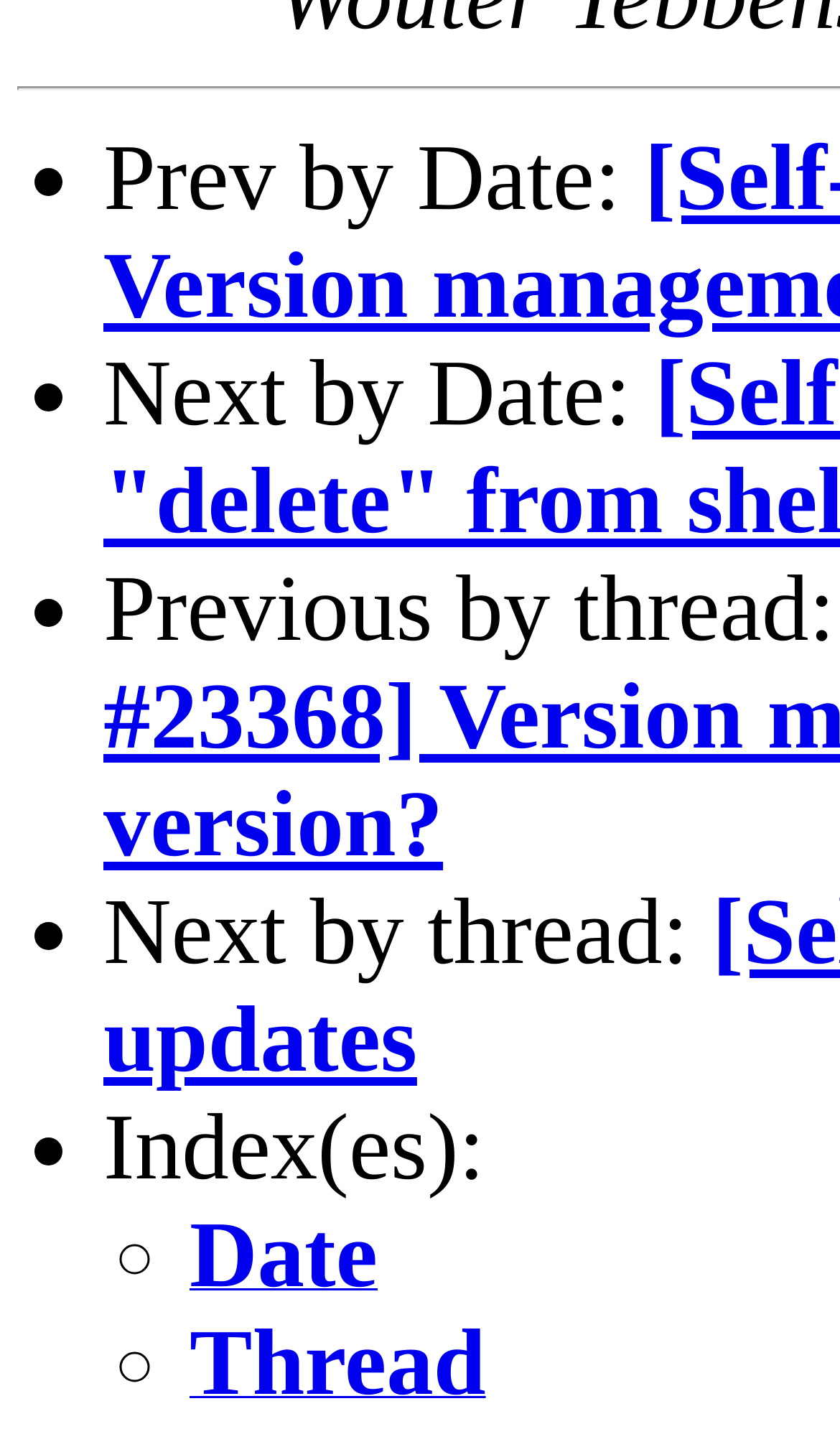Identify the bounding box coordinates for the UI element described as: "Date". The coordinates should be provided as four floats between 0 and 1: [left, top, right, bottom].

[0.226, 0.866, 0.45, 0.891]